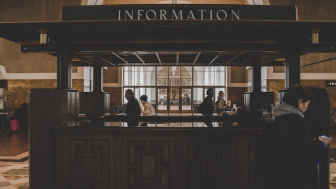Describe every aspect of the image in detail.

The image captures a bustling information desk located in a grand, elegantly designed space. The wooden structure of the desk is prominent, adorned with the word "INFORMATION" displayed in large, clear letters above it. Behind the desk, several staff members are seen assisting visitors, while a few individuals engage in conversation or wait for help. The background features large windows that allow natural light to flood the area, highlighting the activity and offering a glimpse of the architecture beyond. The overall atmosphere conveys a sense of welcoming and support for those seeking guidance, making it a central hub for visitors in the venue.